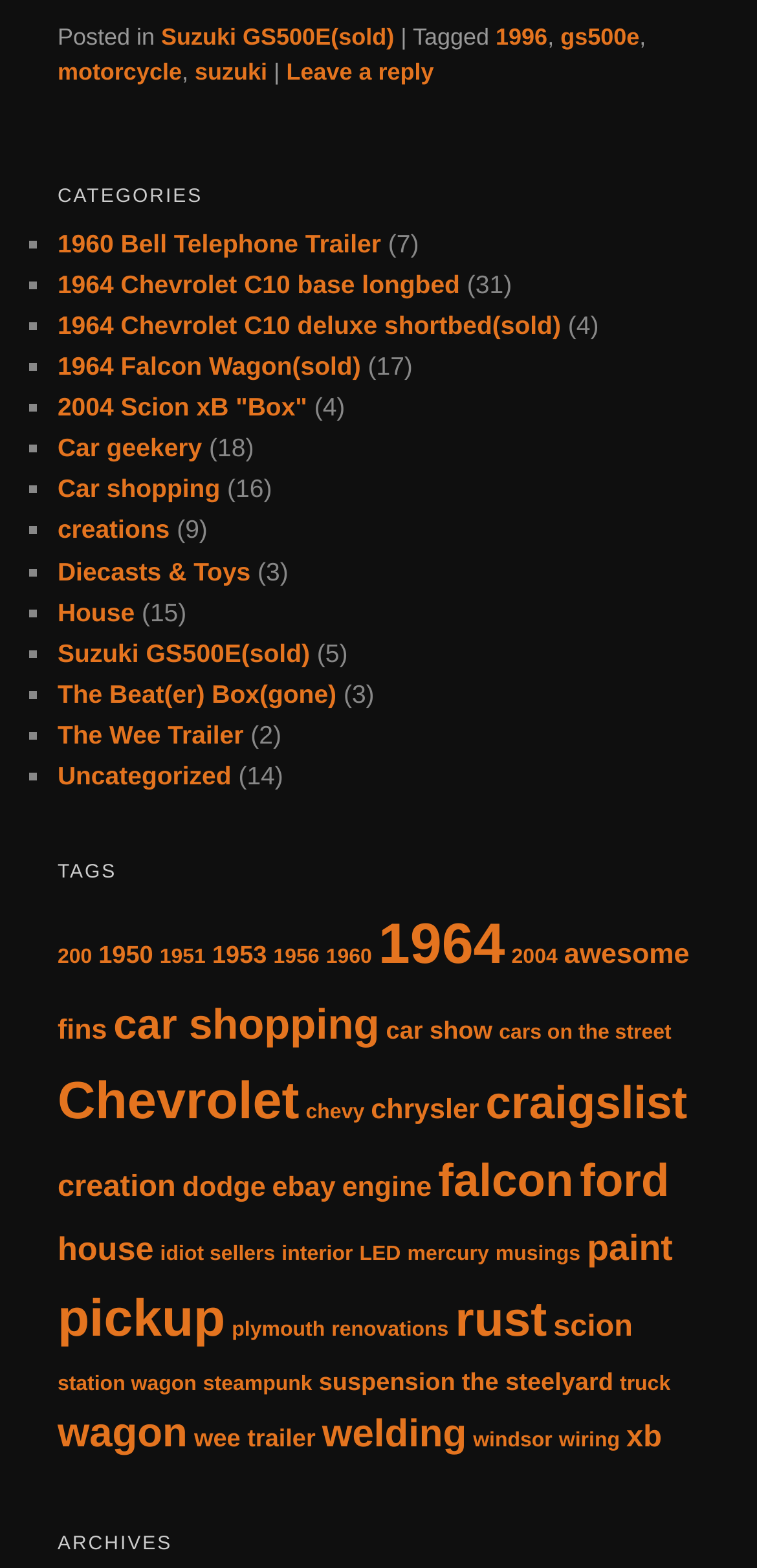What is the oldest year listed as a tag? Based on the screenshot, please respond with a single word or phrase.

1950